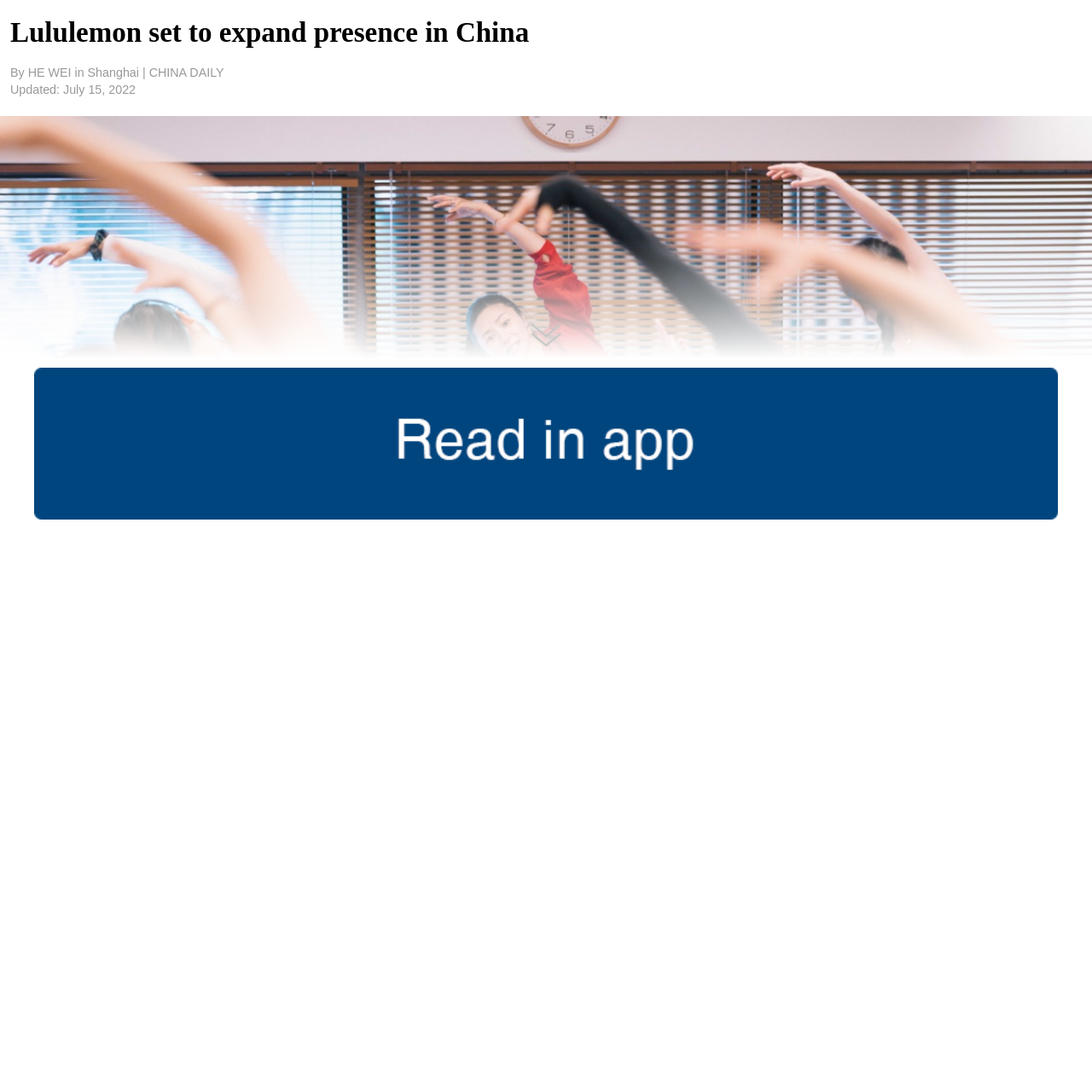Could you please study the image and provide a detailed answer to the question:
How many stores does Lululemon plan to have on the Chinese mainland in five years?

The article states that Lululemon plans to triple the number of stores on the Chinese mainland from the current 71 to 220 in five years, as mentioned by CEO Calvin McDonald.